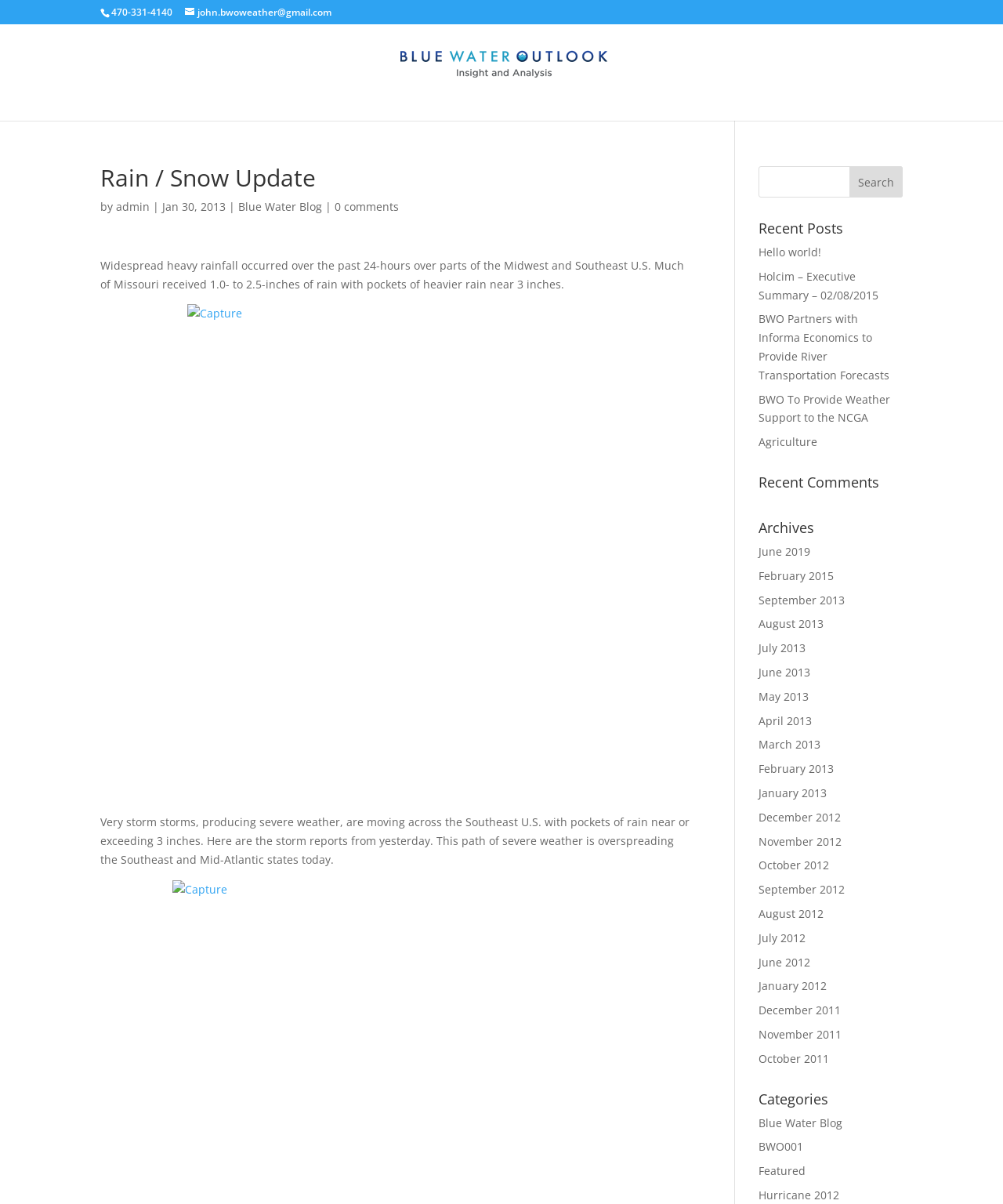What is the author of the 'Rain / Snow Update' post?
Please provide a comprehensive answer to the question based on the webpage screenshot.

I found the author by looking at the link element with the content 'admin' located below the heading 'Rain / Snow Update'.